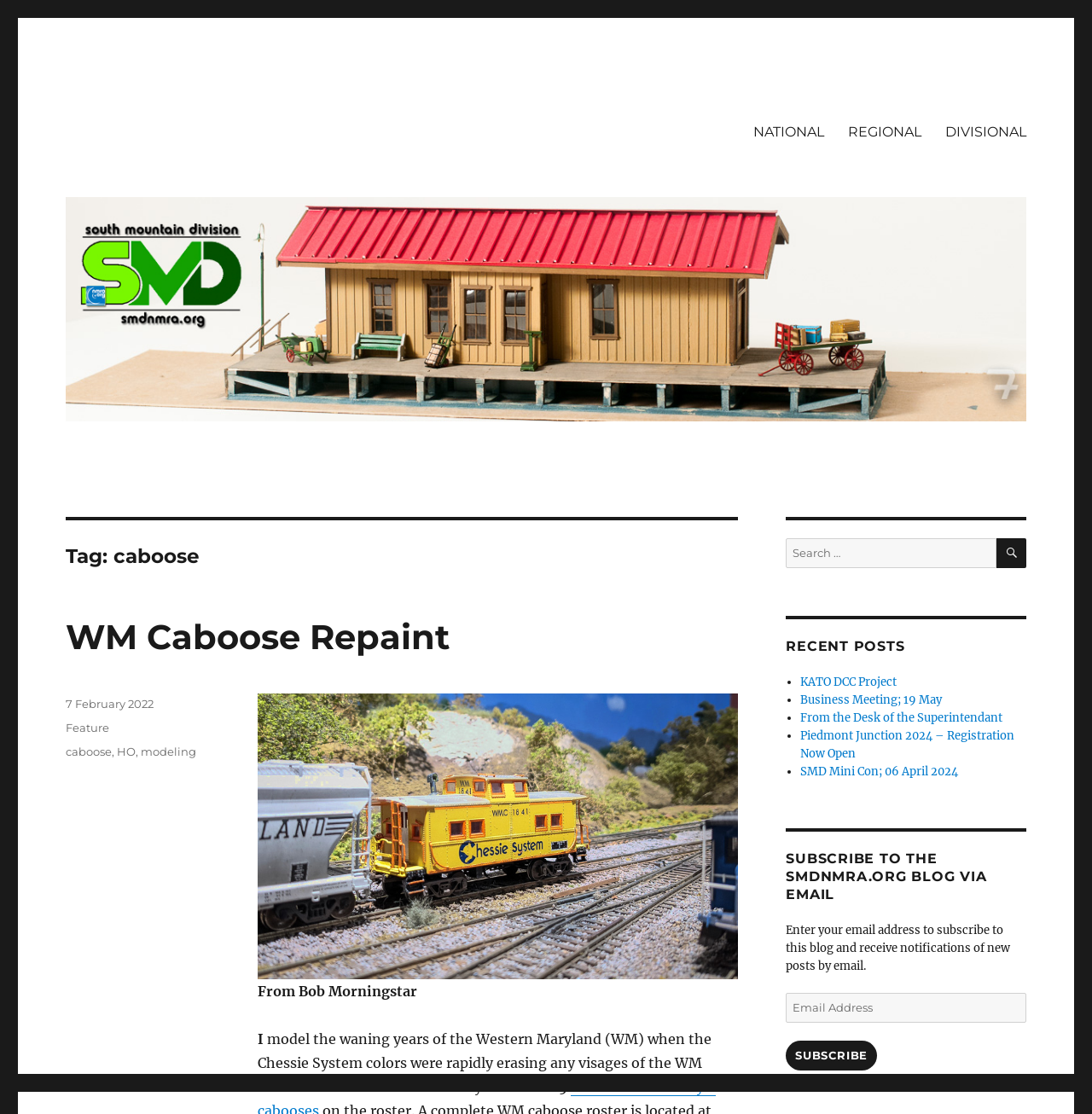What is the name of the division?
Based on the visual details in the image, please answer the question thoroughly.

I found the answer by looking at the top navigation menu, where it says 'South Mountain Division, Mid-Eastern Region, National Model Railroad Association'. The 'South Mountain Division' part is the name of the division.